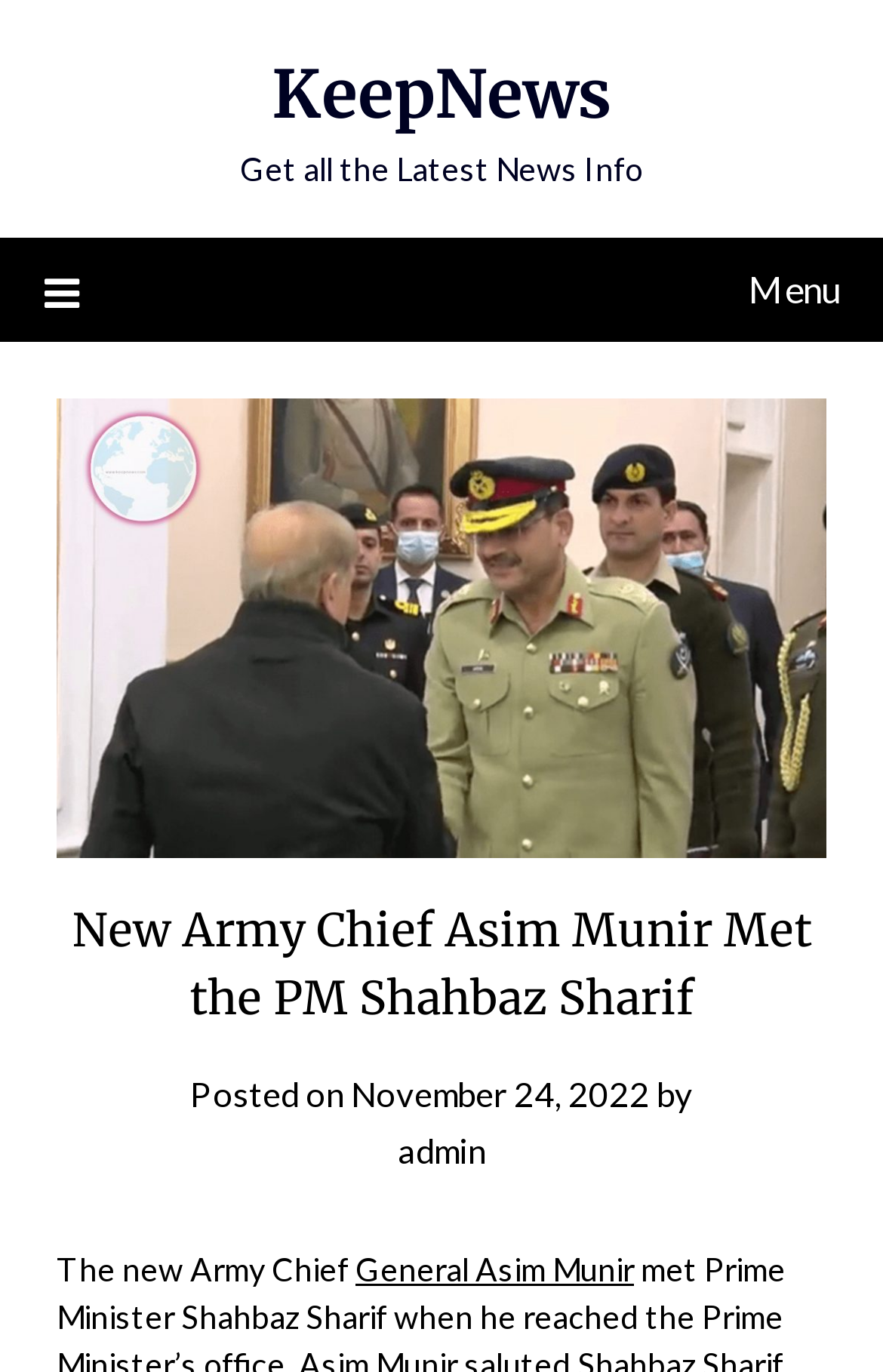What is the topic of the news article?
Respond to the question with a single word or phrase according to the image.

New Army Chief Asim Munir